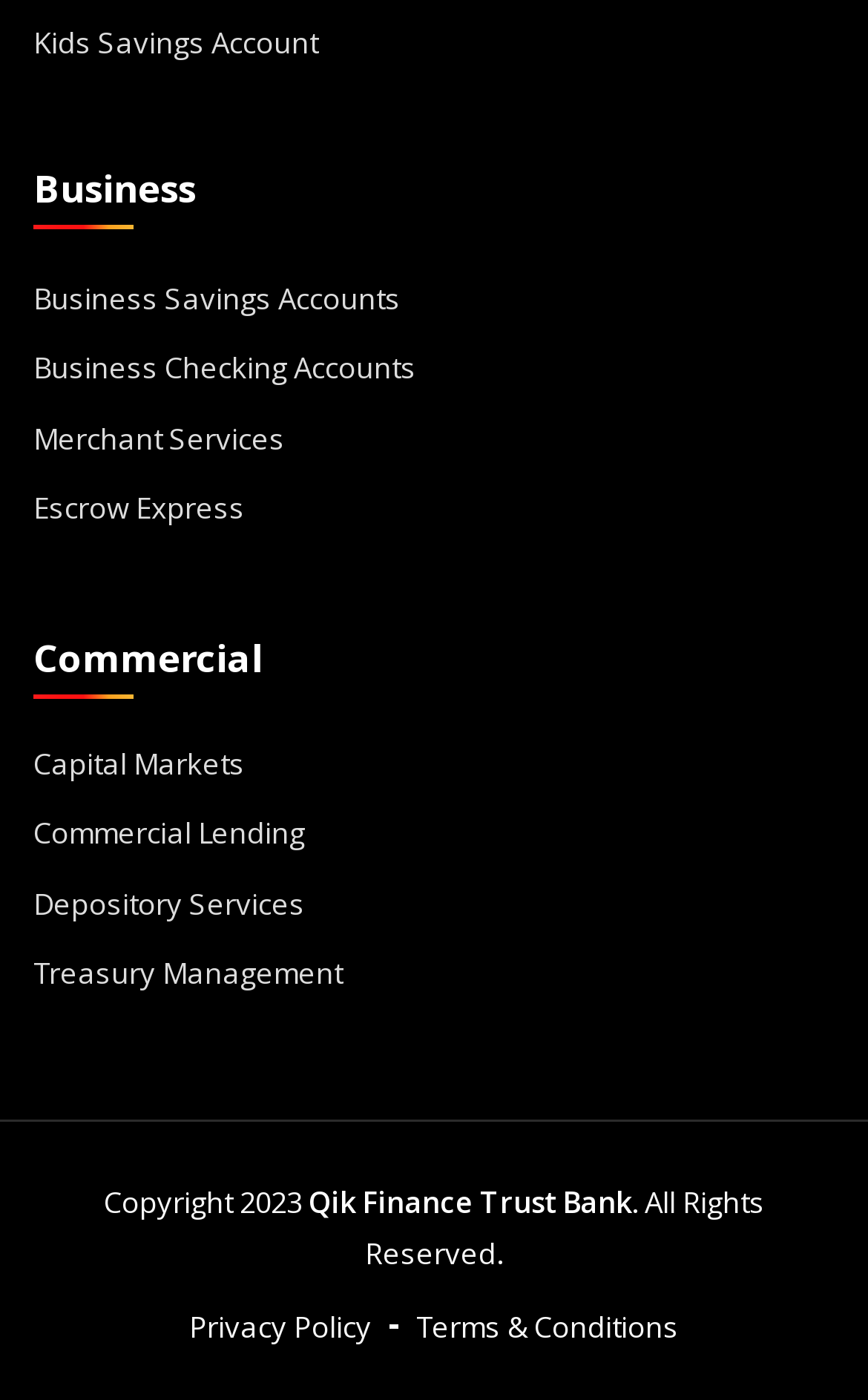How many links are present in the footer section of the webpage?
Using the image, give a concise answer in the form of a single word or short phrase.

2